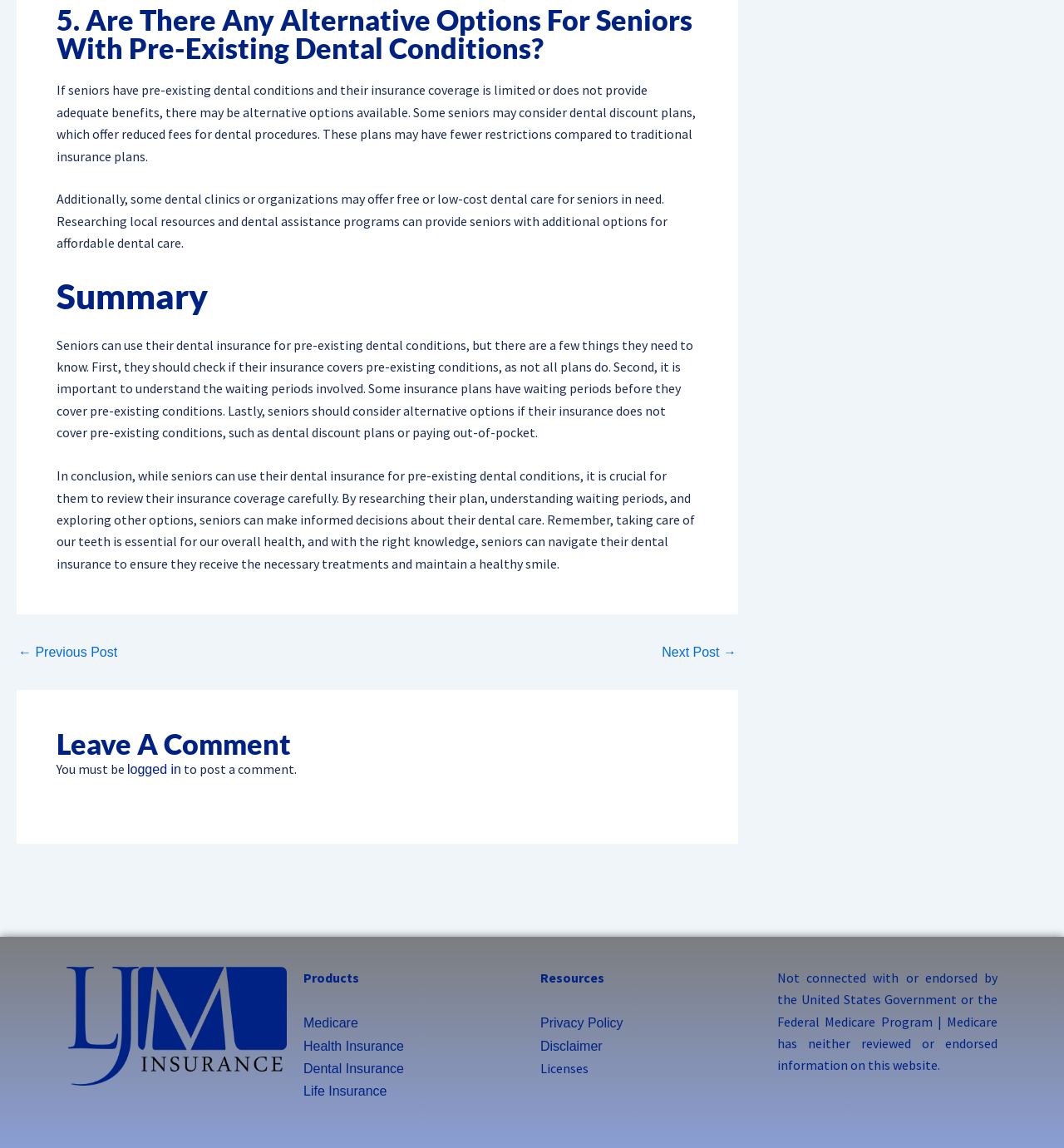Determine the coordinates of the bounding box that should be clicked to complete the instruction: "Click on 'Dental Insurance'". The coordinates should be represented by four float numbers between 0 and 1: [left, top, right, bottom].

[0.285, 0.925, 0.38, 0.937]